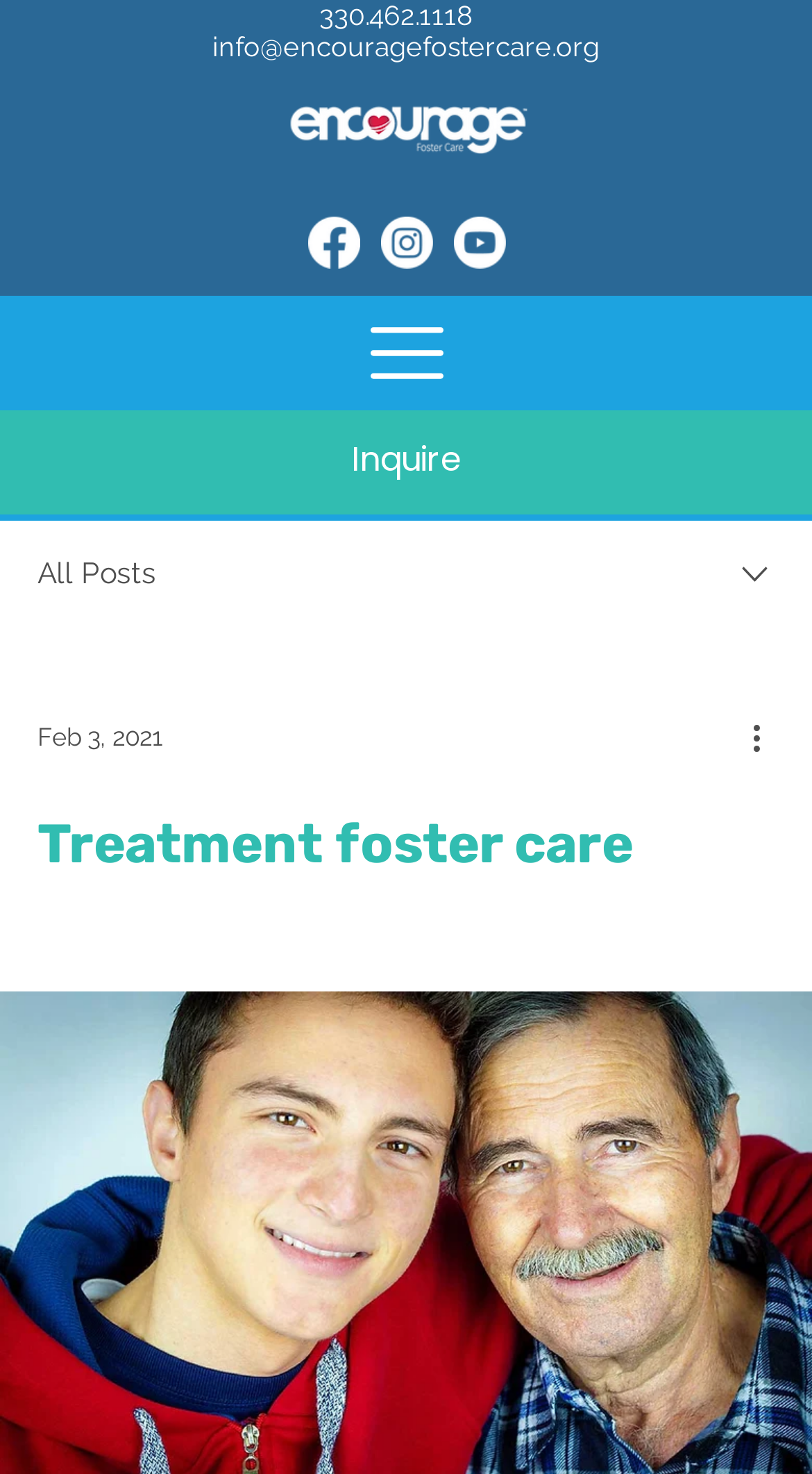Could you find the bounding box coordinates of the clickable area to complete this instruction: "View the 'Virginia Beach Restaurant Guide'"?

None